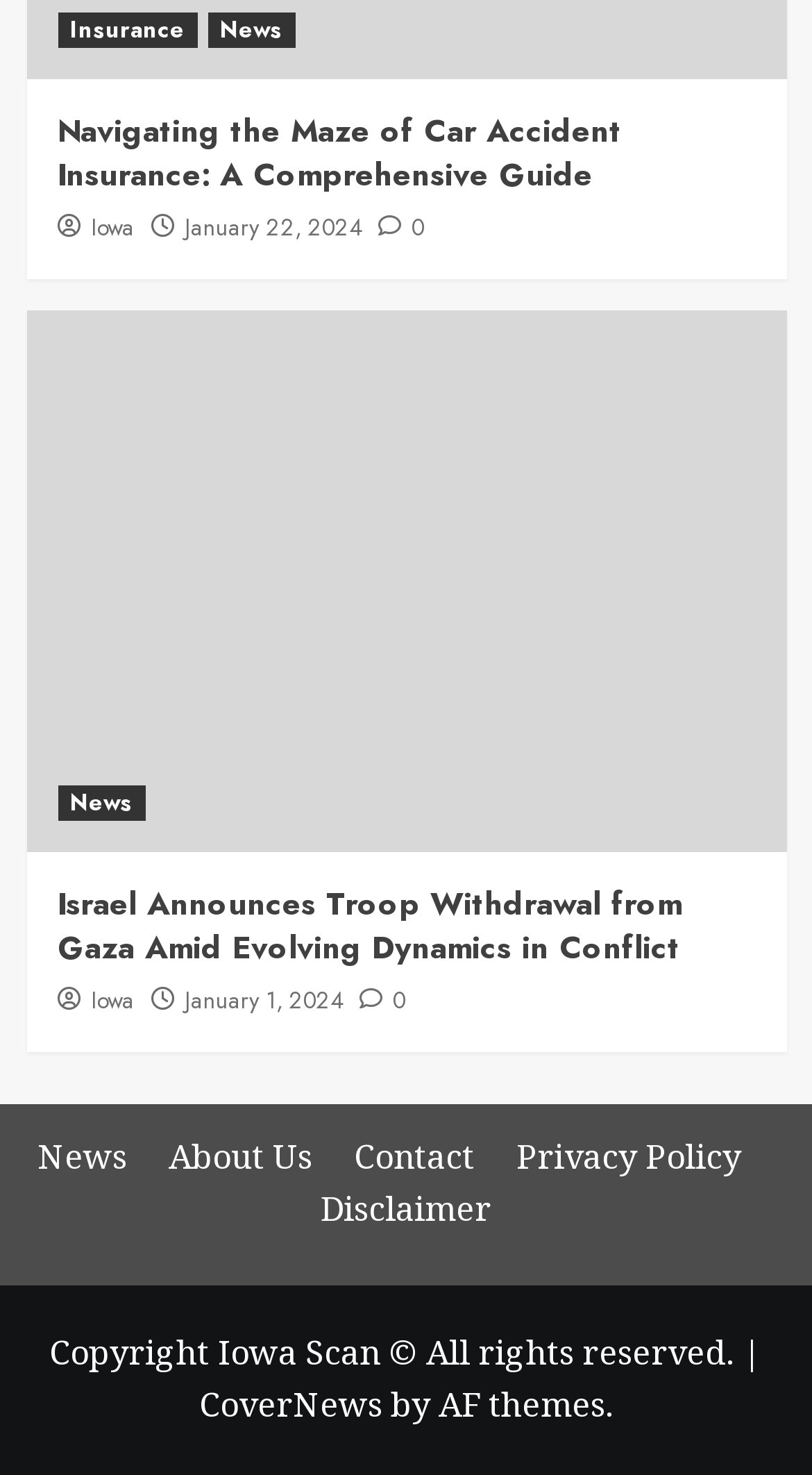Please locate the bounding box coordinates of the element that needs to be clicked to achieve the following instruction: "Visit the Iowa news page". The coordinates should be four float numbers between 0 and 1, i.e., [left, top, right, bottom].

[0.112, 0.143, 0.165, 0.166]